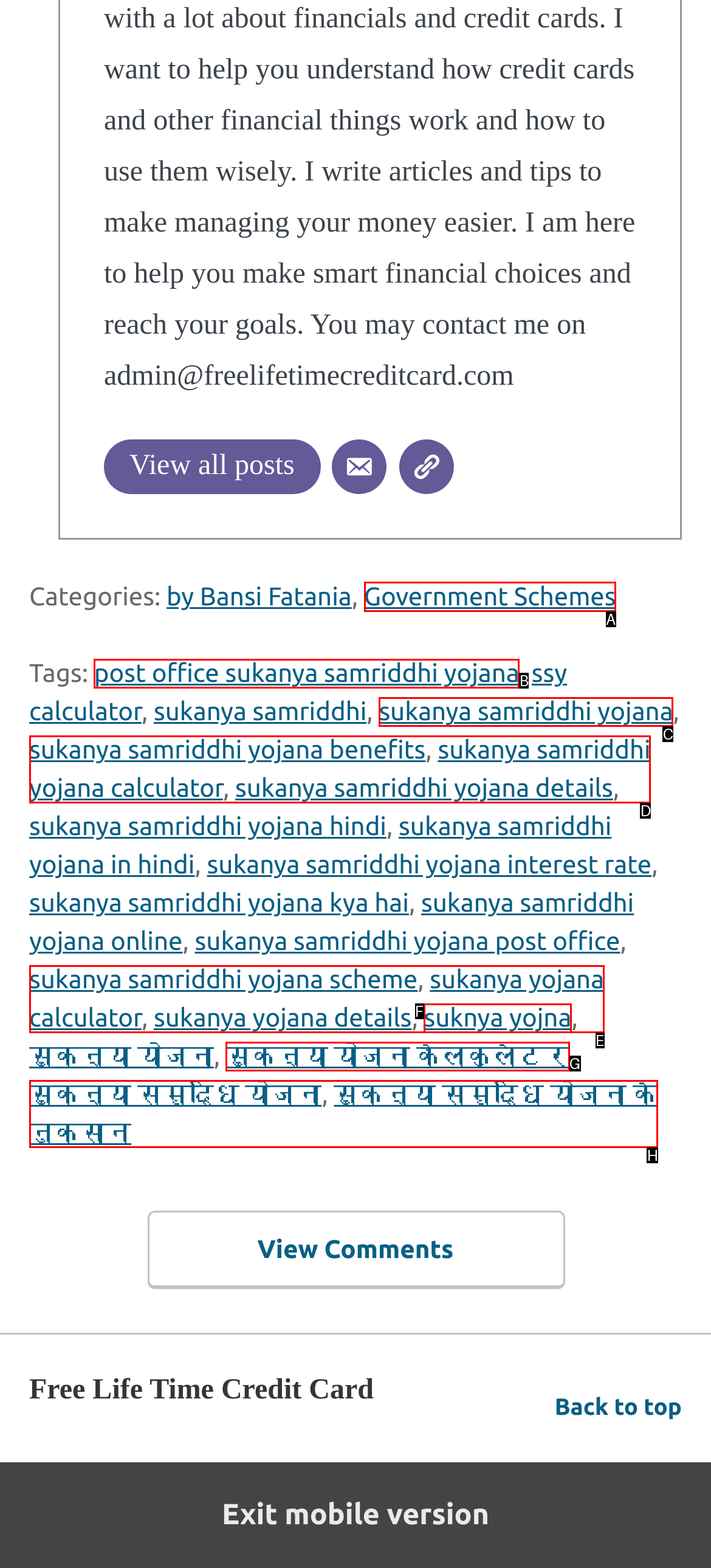Point out the correct UI element to click to carry out this instruction: Read about Government Schemes
Answer with the letter of the chosen option from the provided choices directly.

A